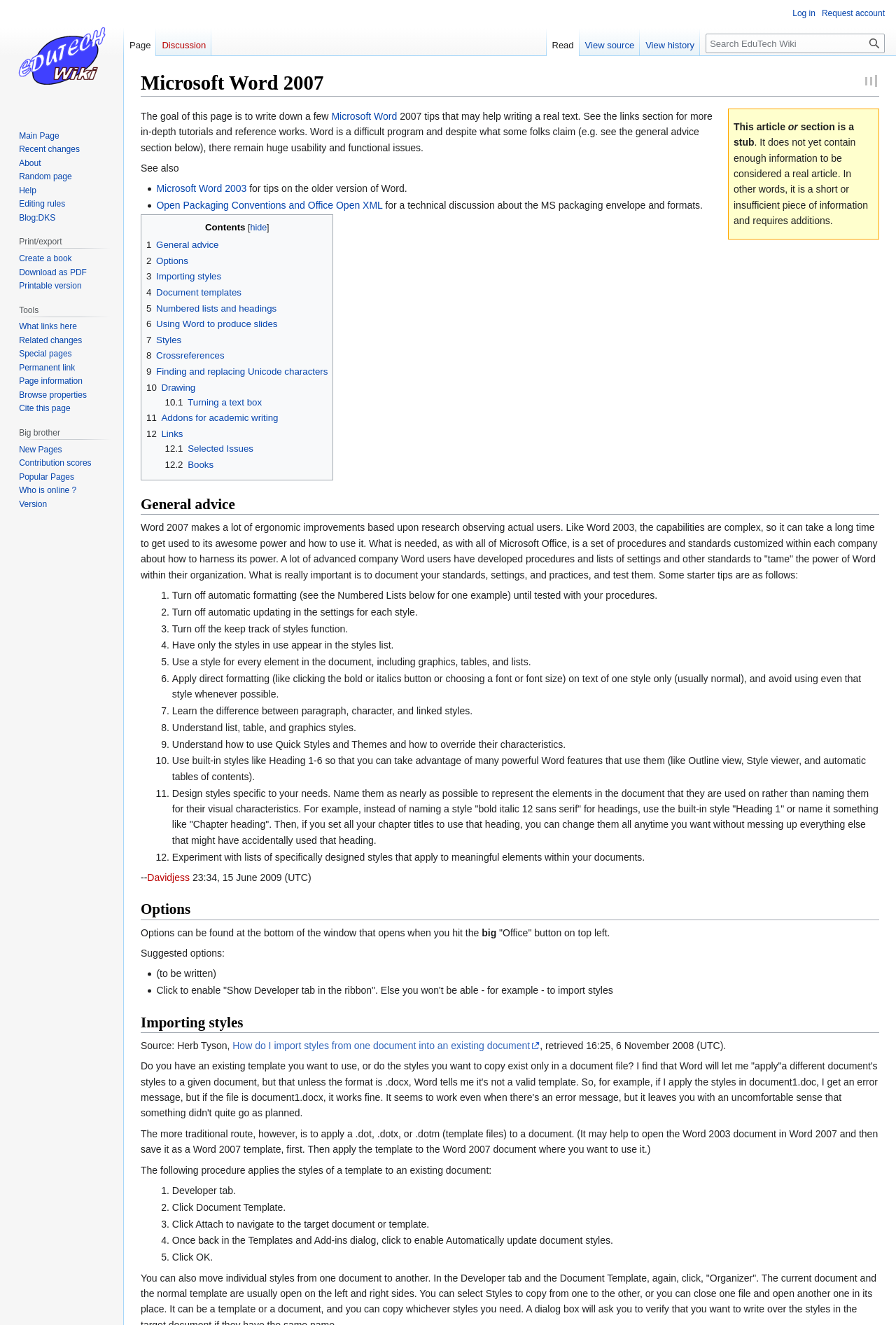What is the purpose of this webpage?
Look at the image and provide a short answer using one word or a phrase.

Microsoft Word 2007 tips